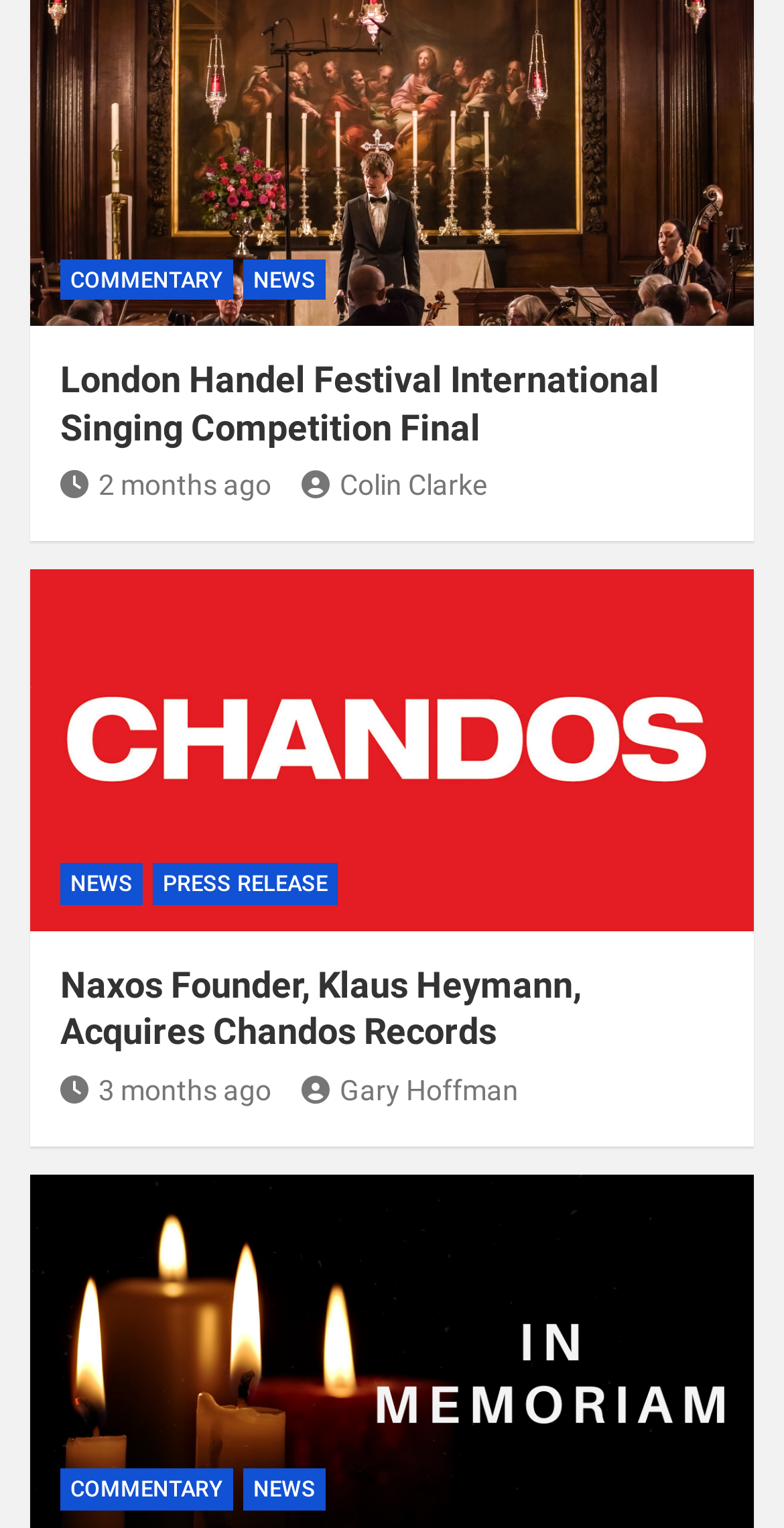Find the bounding box coordinates of the element to click in order to complete this instruction: "learn more about the company profile". The bounding box coordinates must be four float numbers between 0 and 1, denoted as [left, top, right, bottom].

None